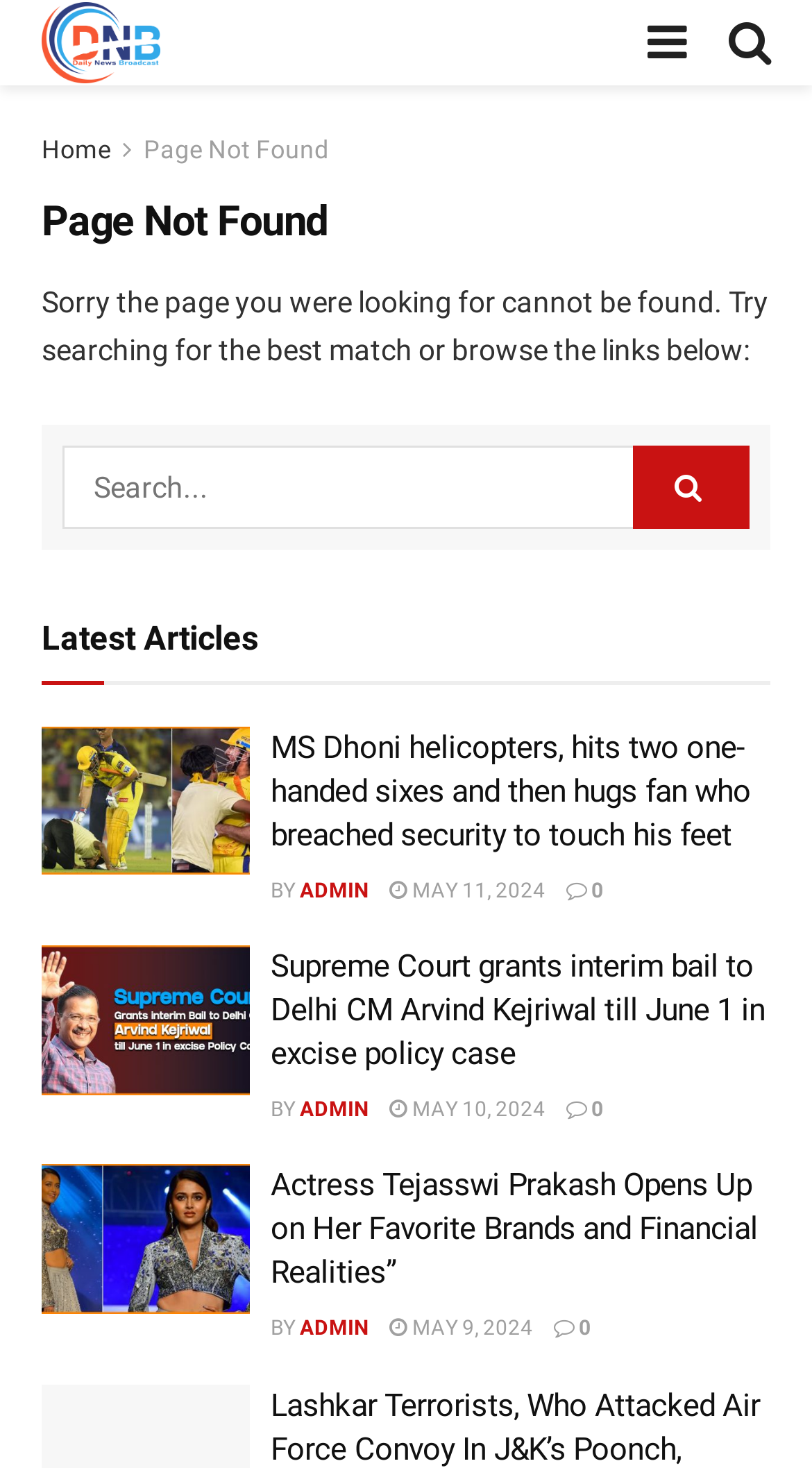Highlight the bounding box coordinates of the element that should be clicked to carry out the following instruction: "Search for articles". The coordinates must be given as four float numbers ranging from 0 to 1, i.e., [left, top, right, bottom].

[0.077, 0.303, 0.923, 0.36]